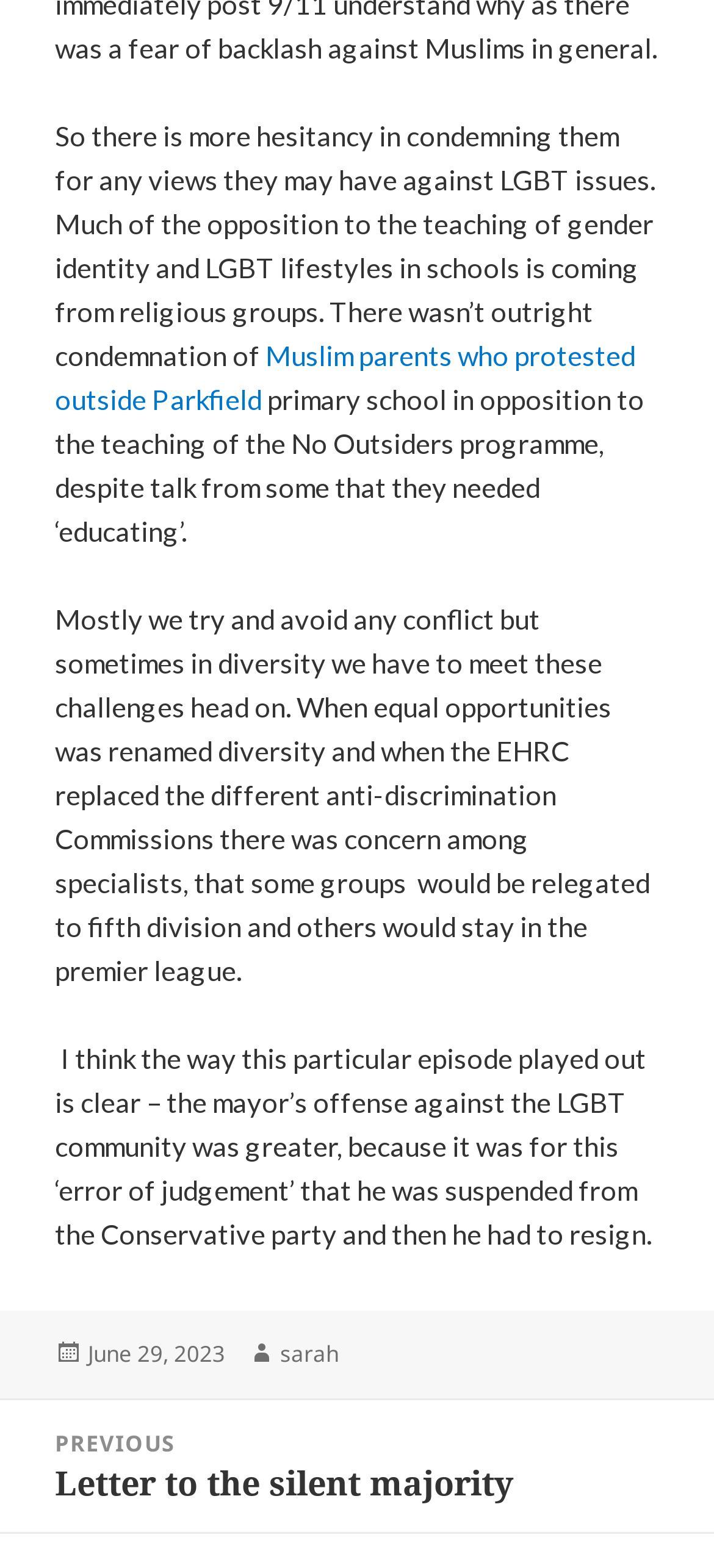Refer to the image and provide an in-depth answer to the question:
What is the main concern of religious groups?

According to the text content of the webpage, religious groups are opposed to the teaching of gender identity and LGBT lifestyles in schools, which is the main concern mentioned in the article.